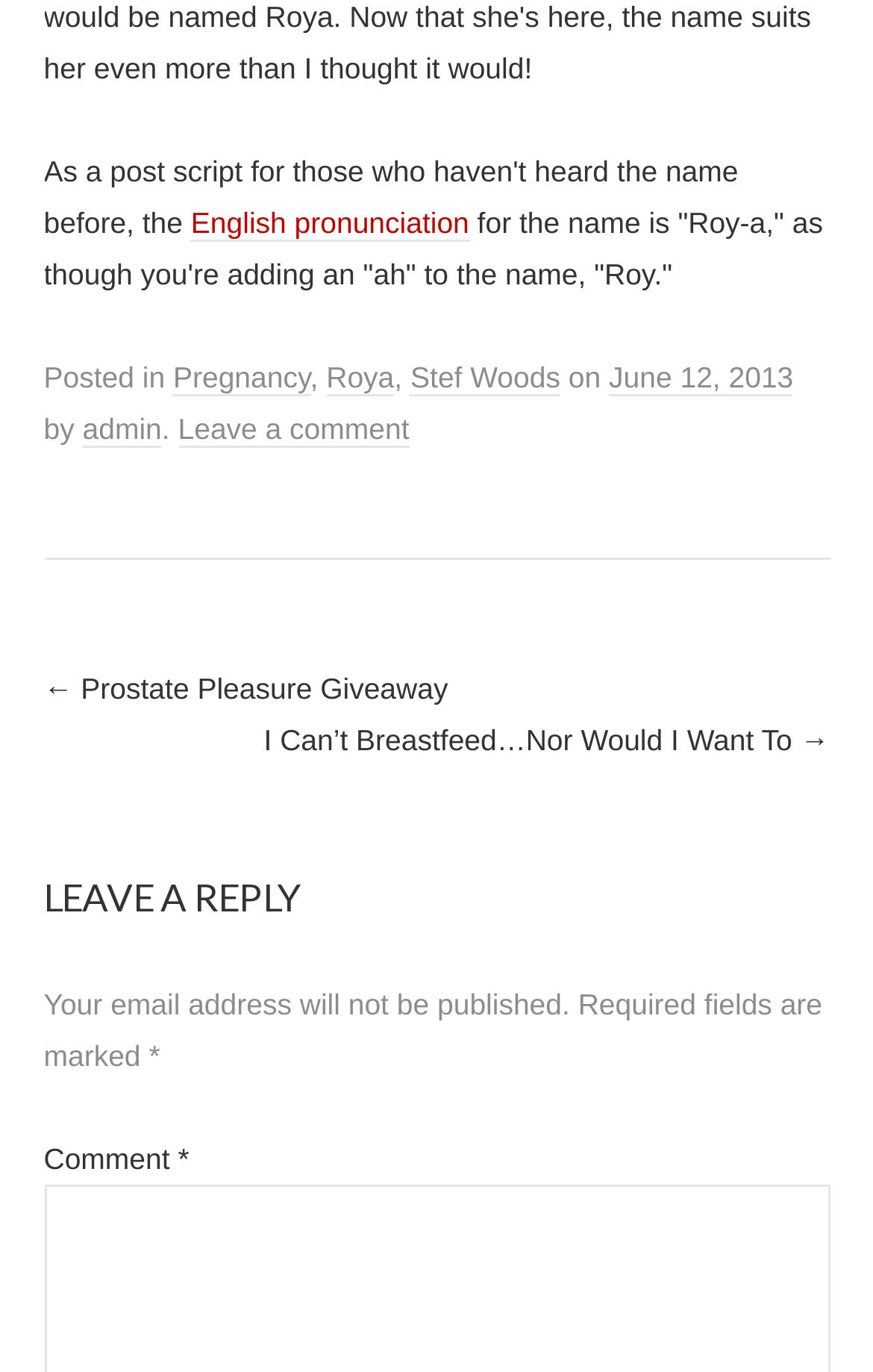What is the date of the post?
Kindly offer a detailed explanation using the data available in the image.

The webpage contains a footer section with a link to the date of the post, which is 'June 12, 2013', indicating when the post was published.